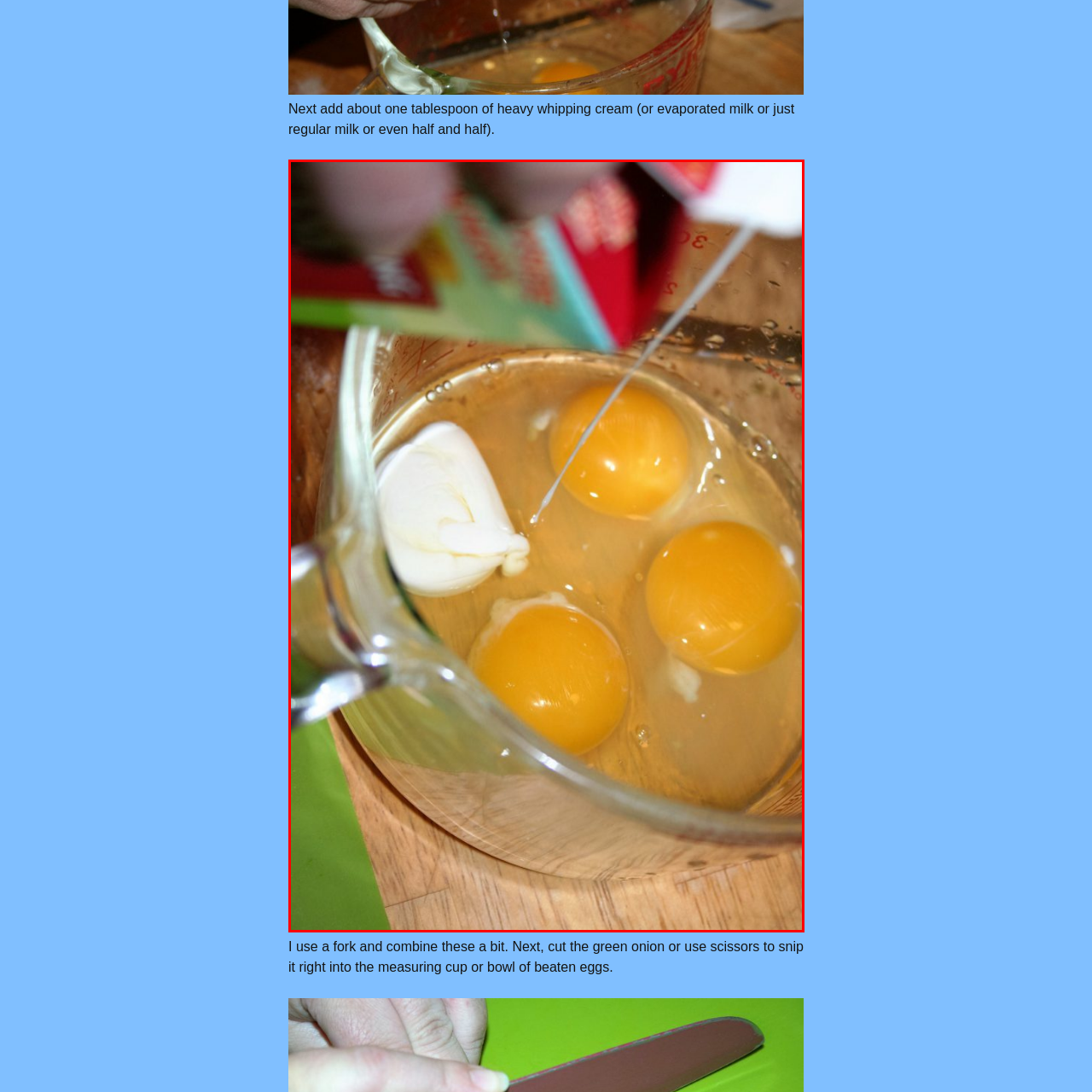What type of surface is in the backdrop?
View the portion of the image encircled by the red bounding box and give a one-word or short phrase answer.

Wooden surface